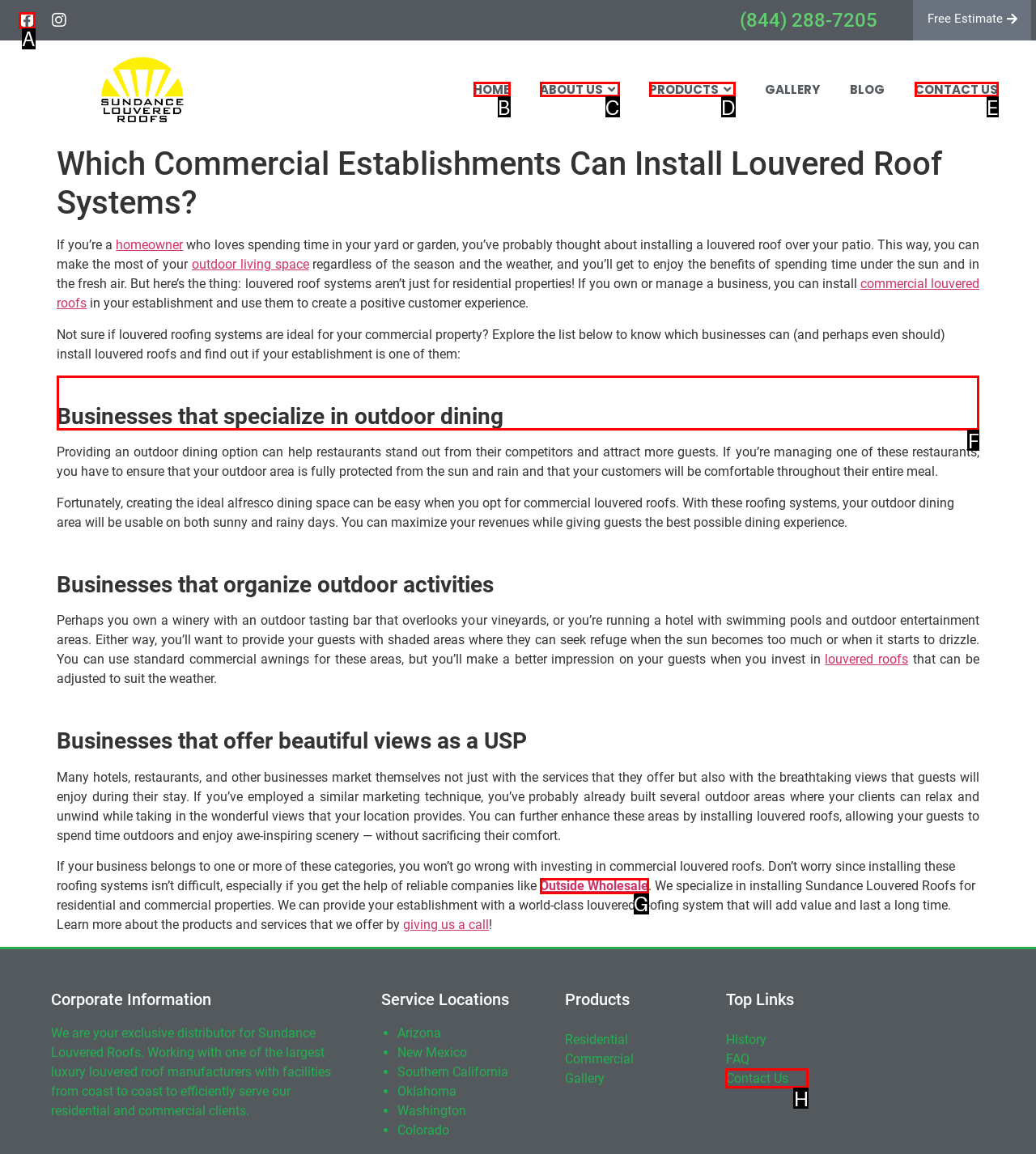Decide which letter you need to select to fulfill the task: Read about businesses that specialize in outdoor dining
Answer with the letter that matches the correct option directly.

F